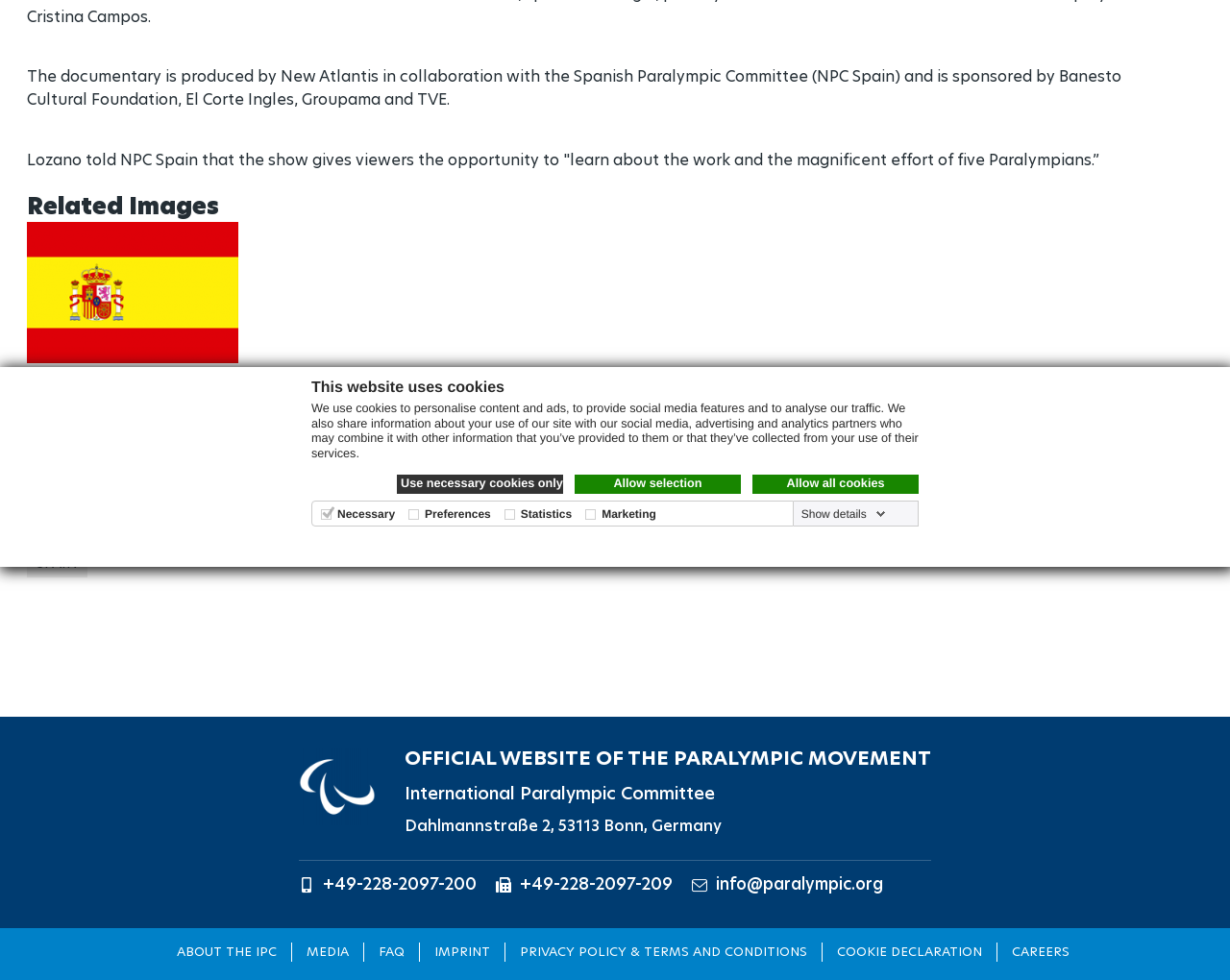Predict the bounding box coordinates for the UI element described as: "Use necessary cookies only". The coordinates should be four float numbers between 0 and 1, presented as [left, top, right, bottom].

[0.323, 0.485, 0.458, 0.504]